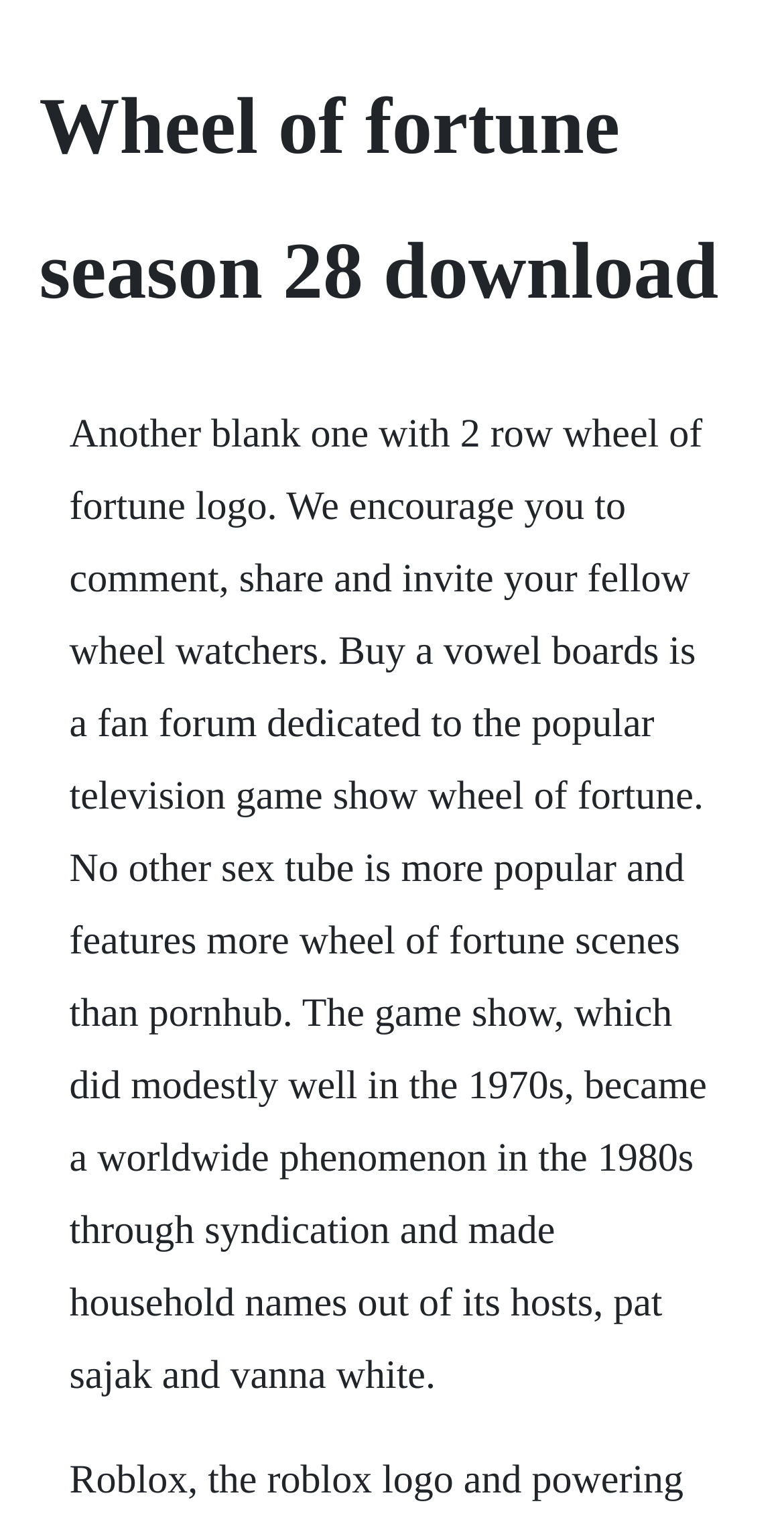Identify the primary heading of the webpage and provide its text.

Wheel of fortune season 28 download